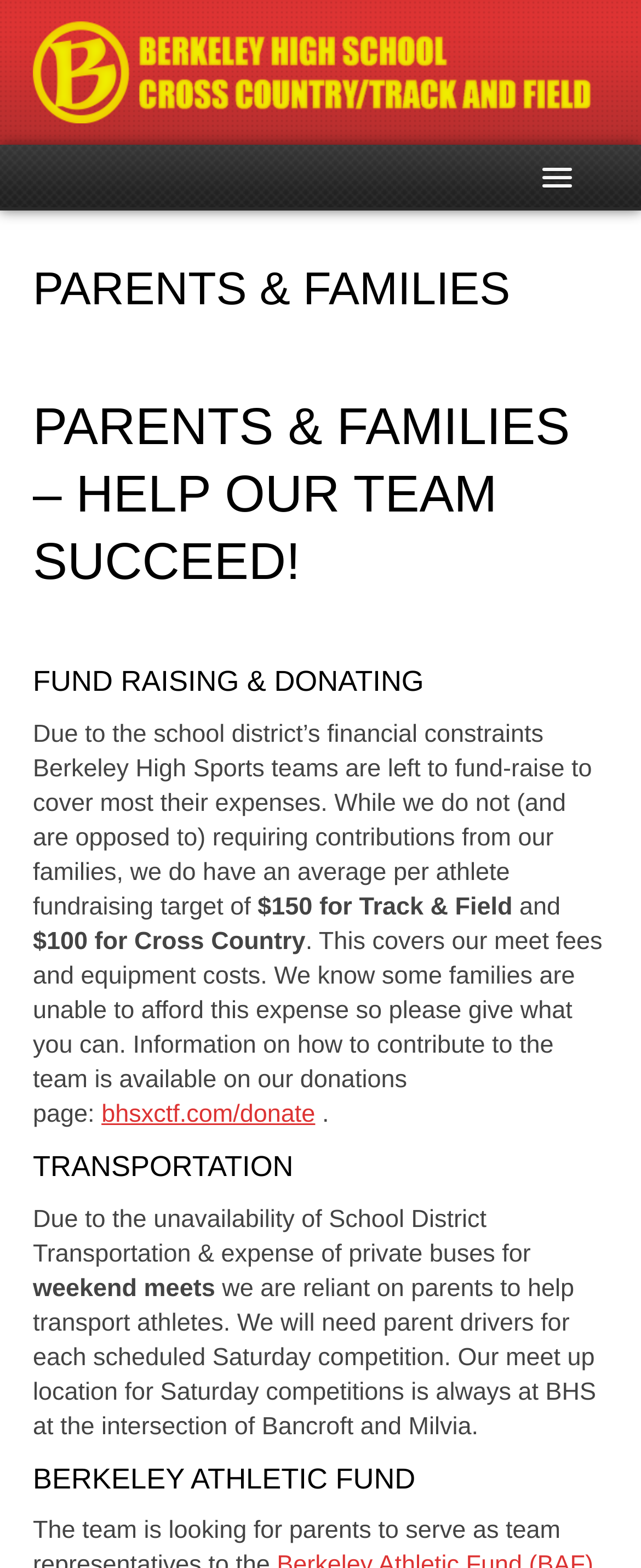Please locate the clickable area by providing the bounding box coordinates to follow this instruction: "Learn about TRANSPORTATION".

[0.051, 0.732, 0.949, 0.756]